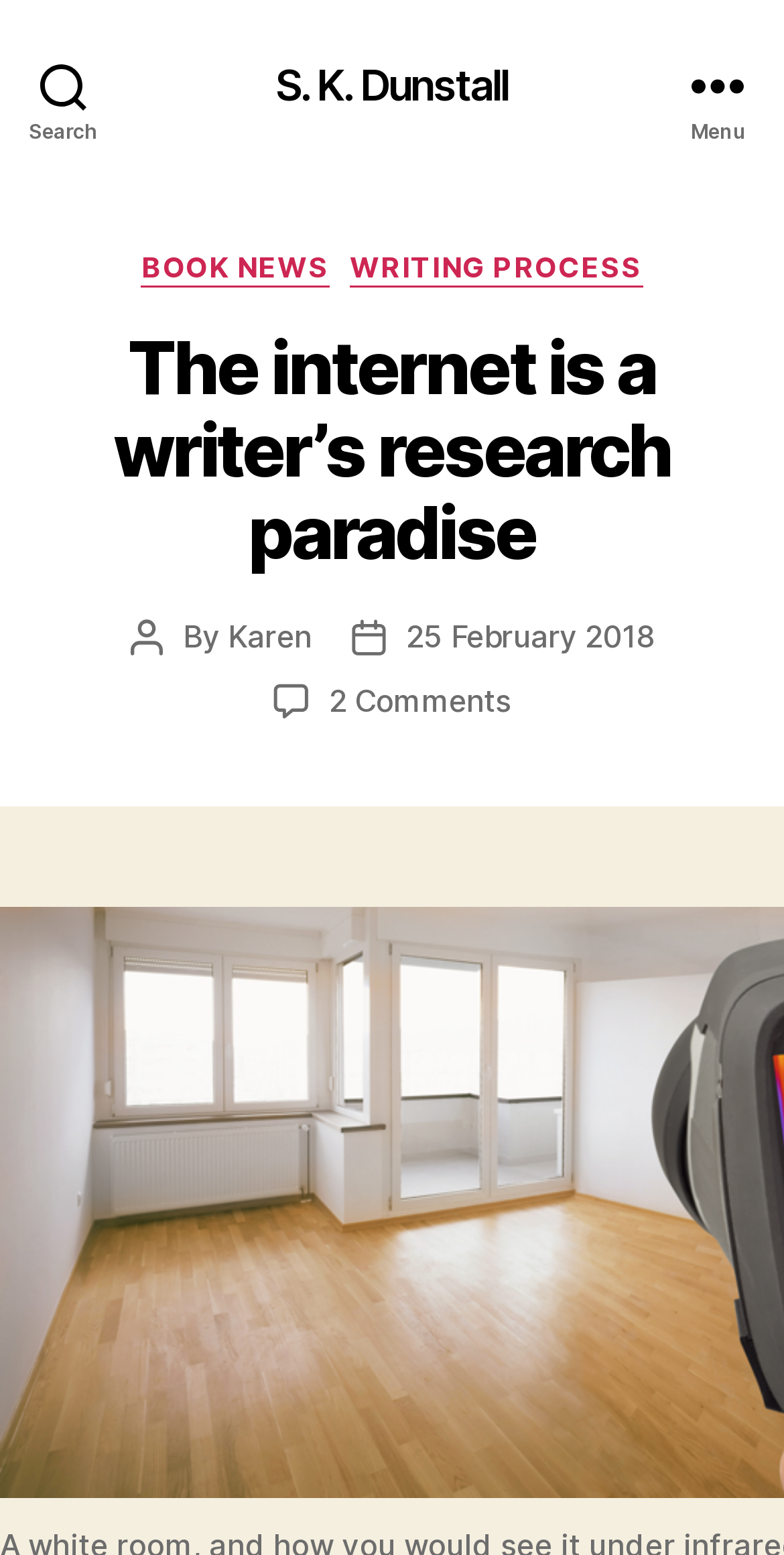Determine the bounding box for the described UI element: "Writing process".

[0.446, 0.16, 0.82, 0.184]